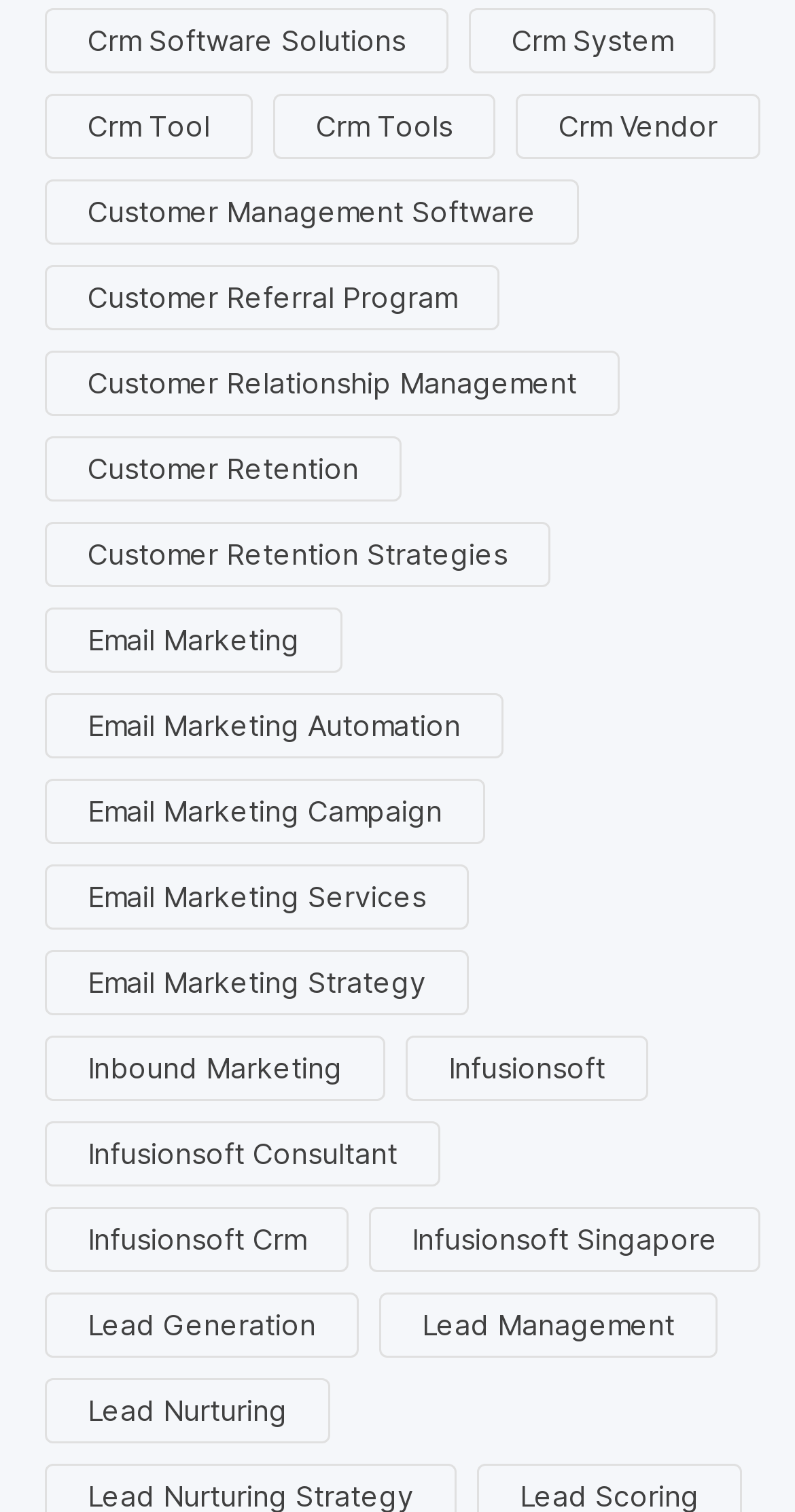Identify the bounding box coordinates of the clickable region required to complete the instruction: "Discover Infusionsoft Crm". The coordinates should be given as four float numbers within the range of 0 and 1, i.e., [left, top, right, bottom].

[0.056, 0.799, 0.438, 0.842]